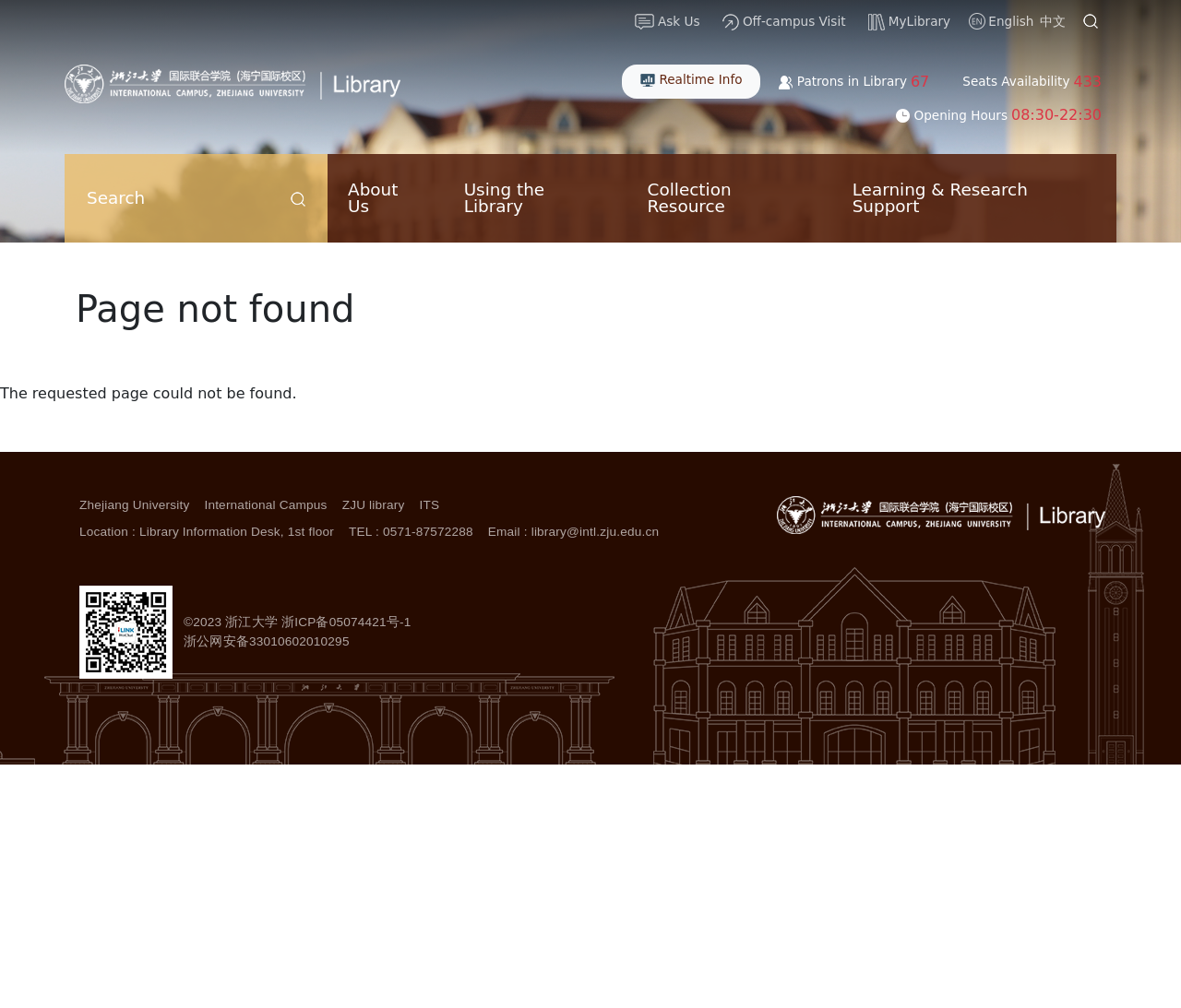What is the language switcher option?
Based on the screenshot, respond with a single word or phrase.

English, 中文